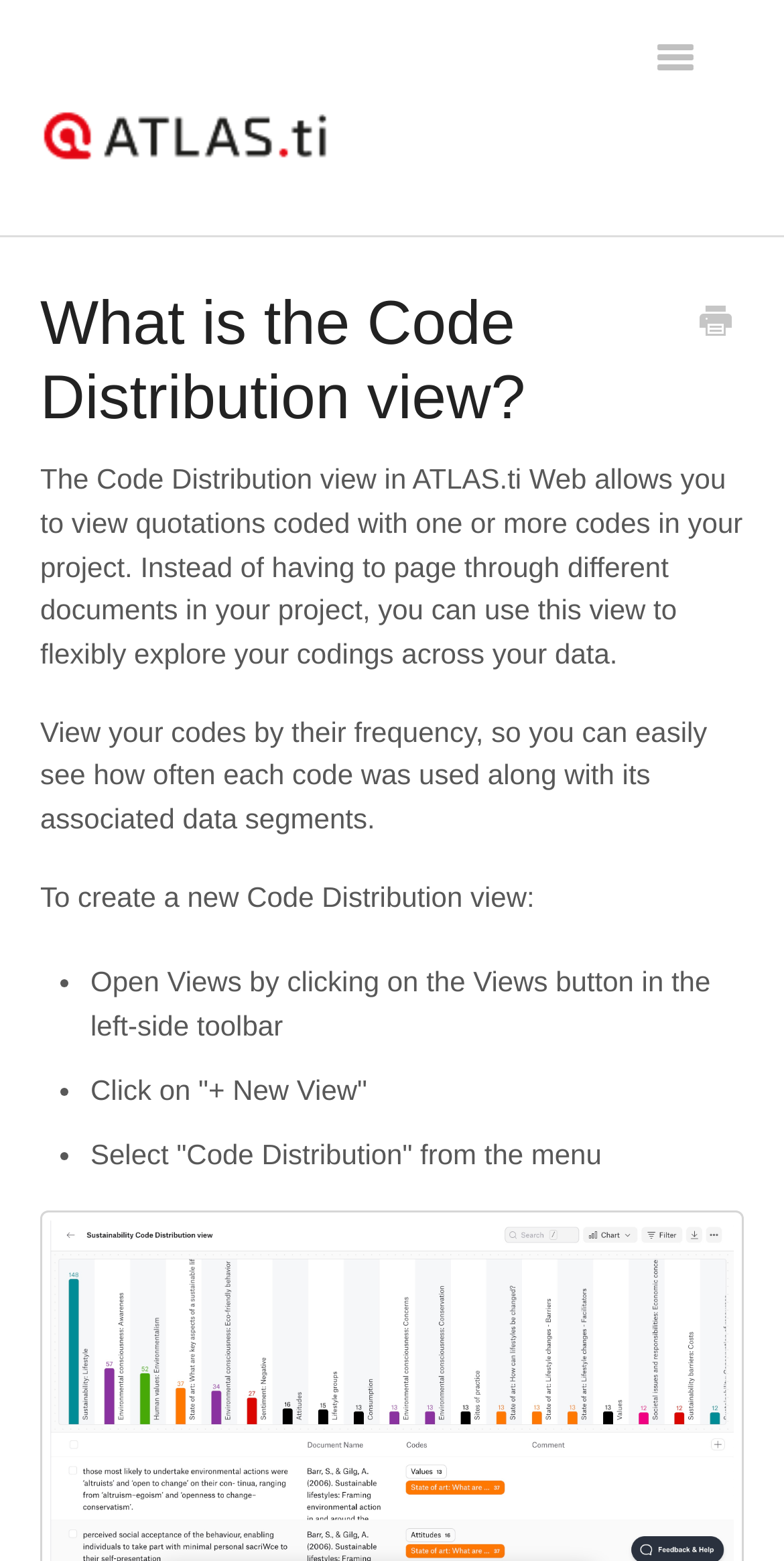Find the bounding box coordinates for the element described here: "Learning/Training".

[0.051, 0.274, 0.949, 0.334]